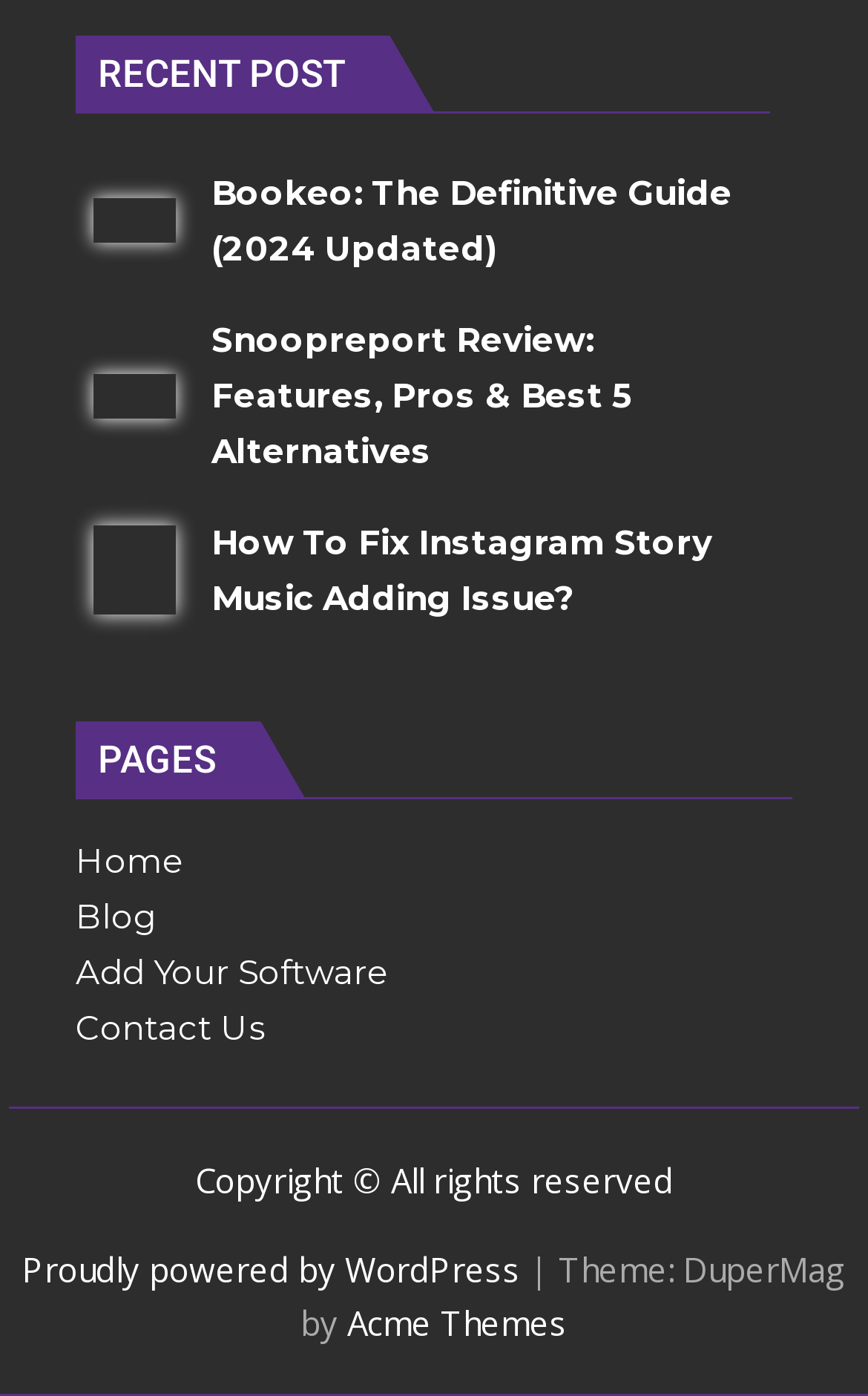Based on the visual content of the image, answer the question thoroughly: How many recent posts are listed?

I counted the number of LayoutTableRow elements under the 'RECENT POST' heading, which indicates the number of recent posts listed.